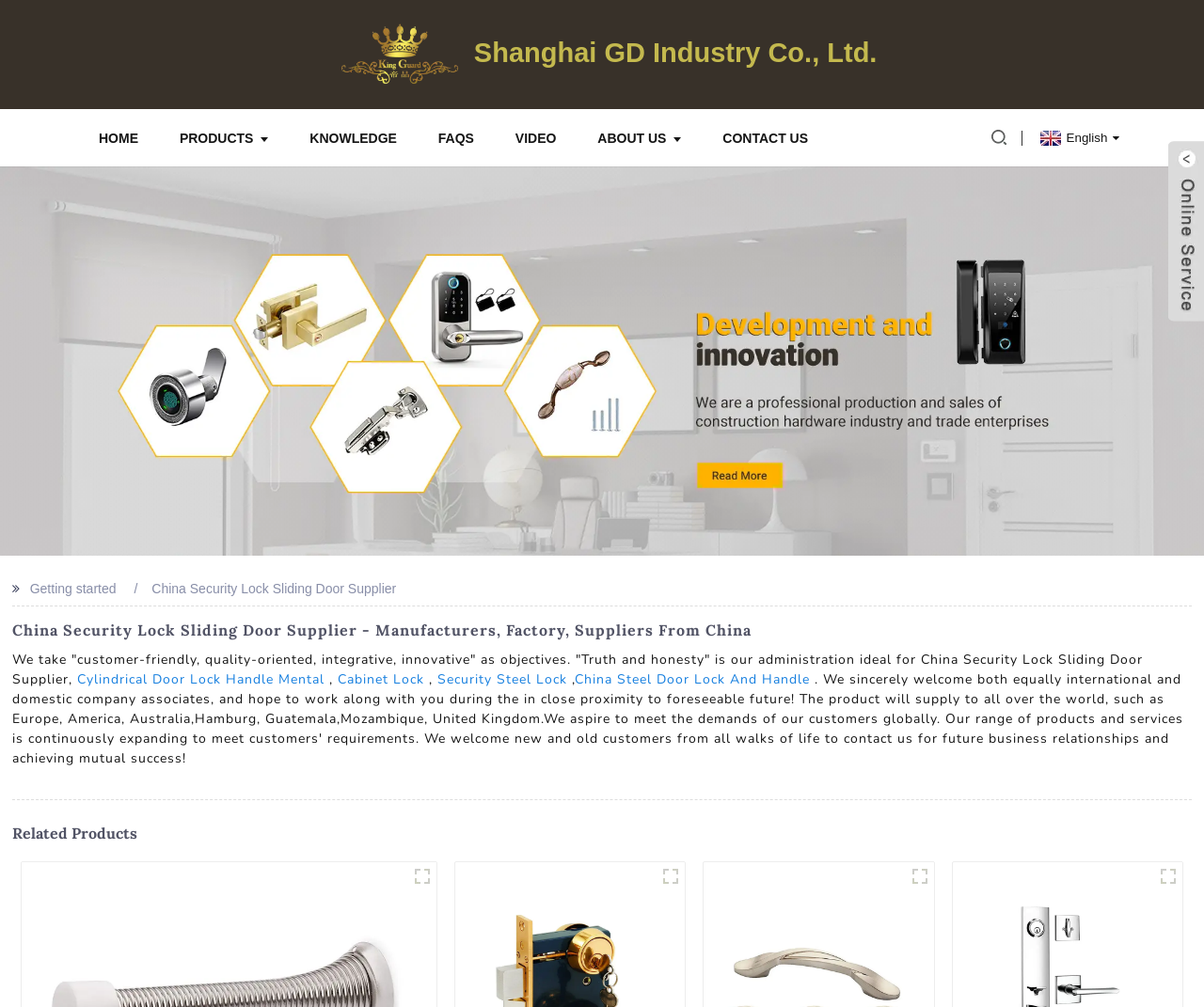Find and provide the bounding box coordinates for the UI element described here: "Security Steel Lock". The coordinates should be given as four float numbers between 0 and 1: [left, top, right, bottom].

[0.363, 0.665, 0.471, 0.683]